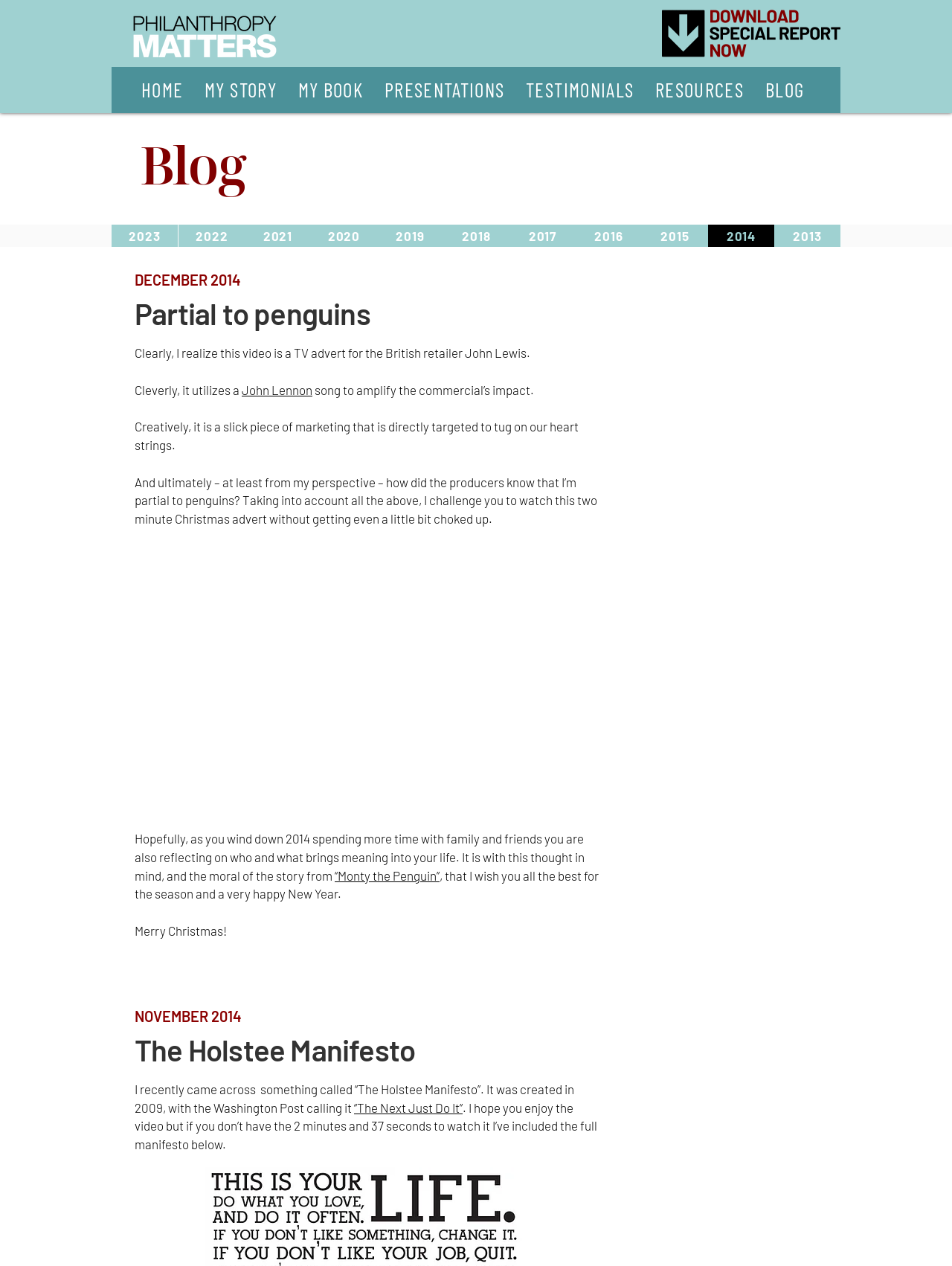Please find the bounding box for the UI component described as follows: "RESOURCES".

[0.68, 0.055, 0.796, 0.086]